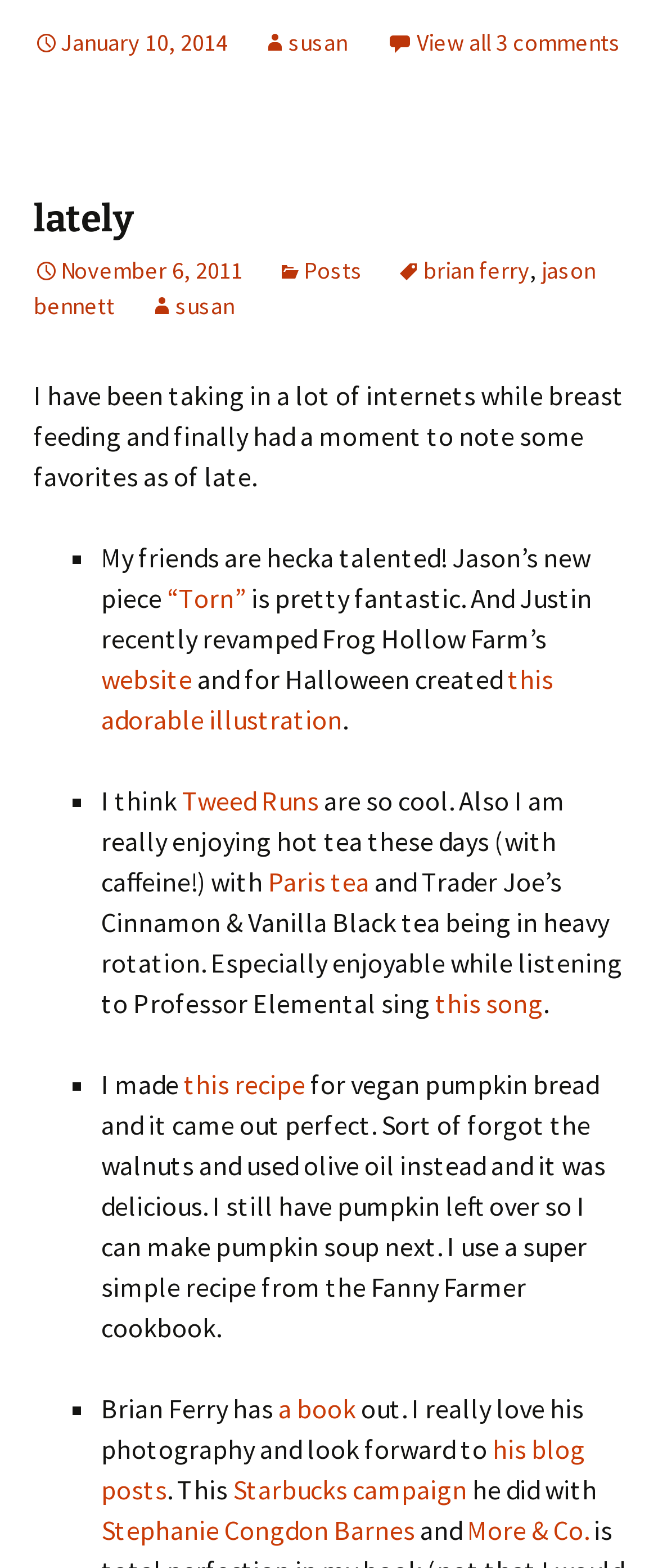Give the bounding box coordinates for the element described by: "website".

[0.154, 0.422, 0.292, 0.444]